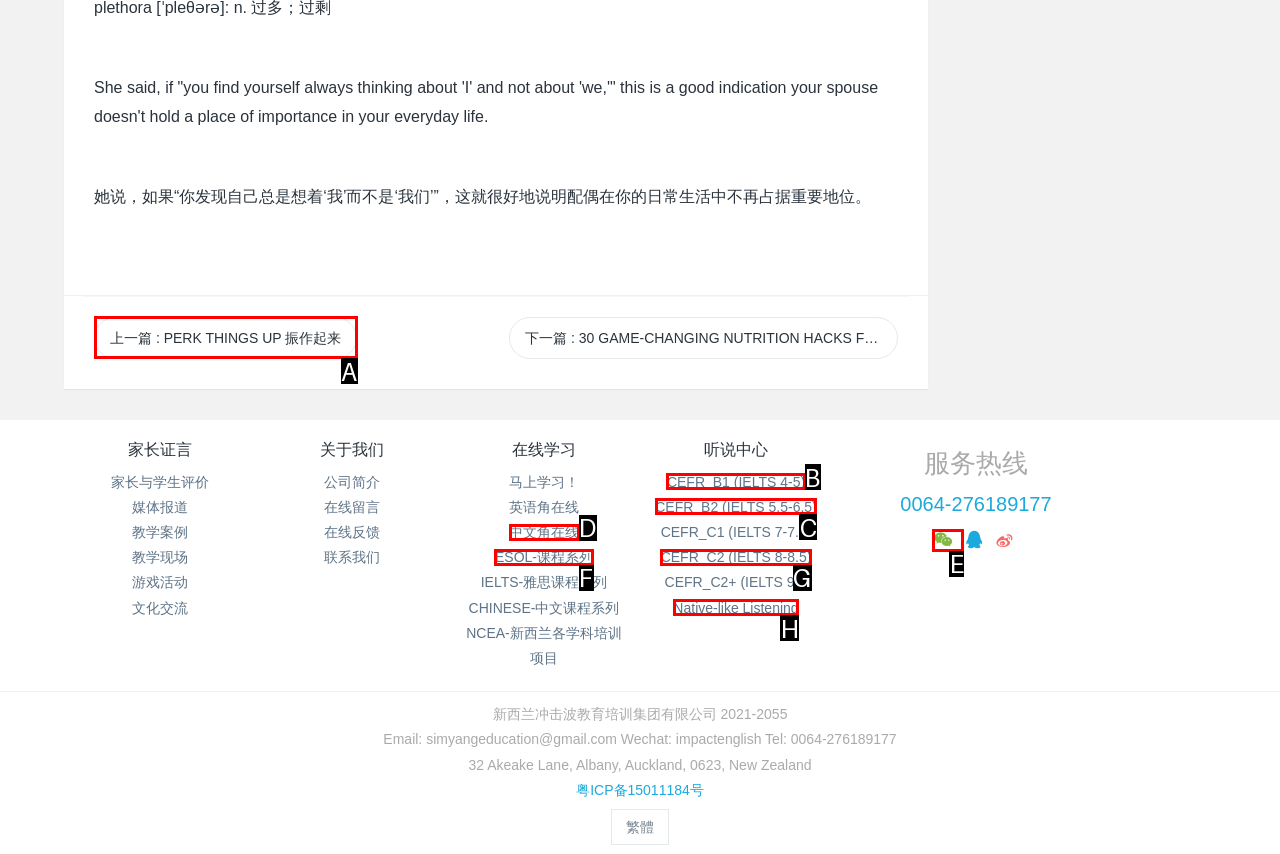Find the HTML element that matches the description: alt="People's Daily English language App". Answer using the letter of the best match from the available choices.

None